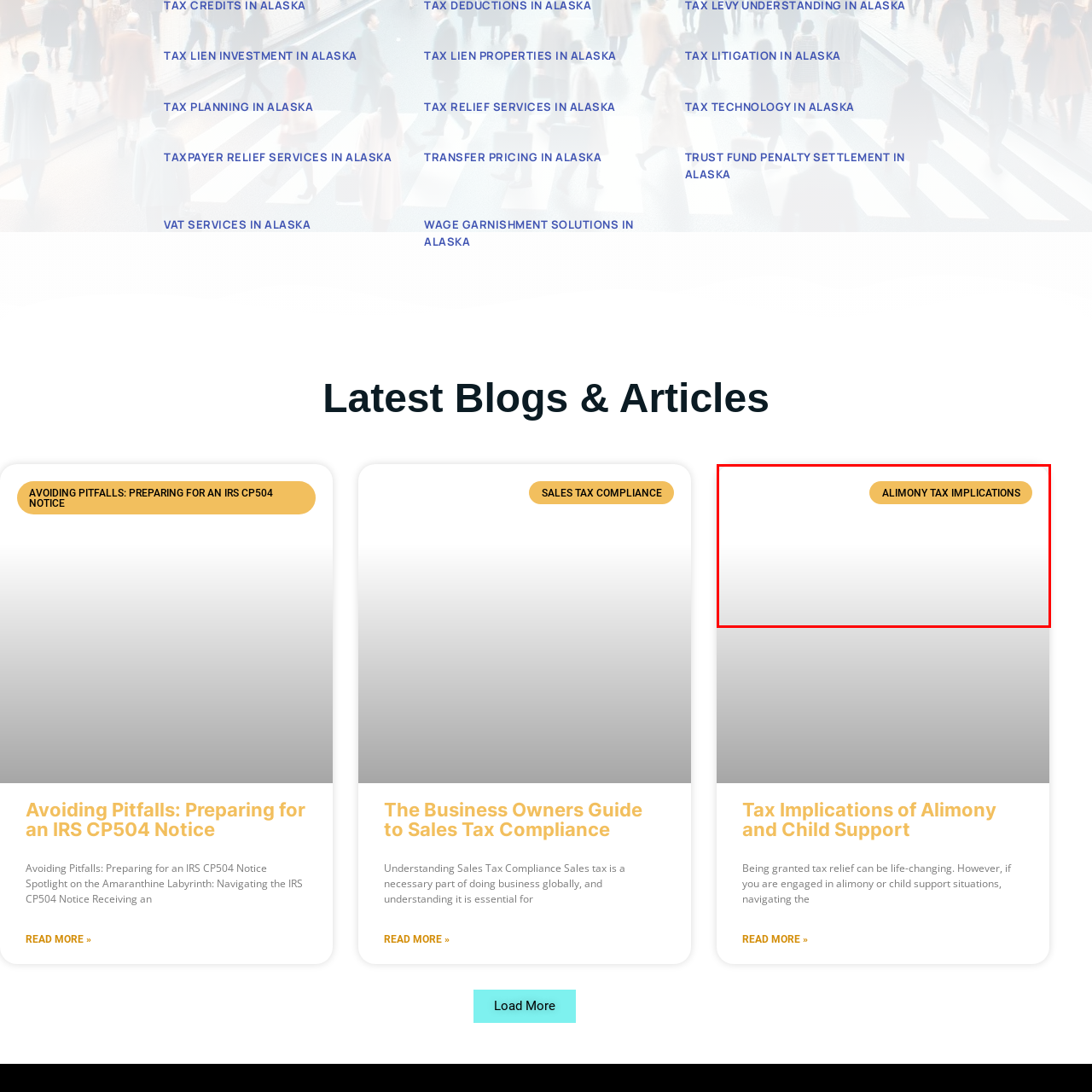What is the purpose of the image?
Direct your attention to the image enclosed by the red bounding box and provide a detailed answer to the question.

The image is designed to draw attention to the crucial information regarding the tax implications of alimony and child support arrangements, serving as a gateway to deeper insights within the article.